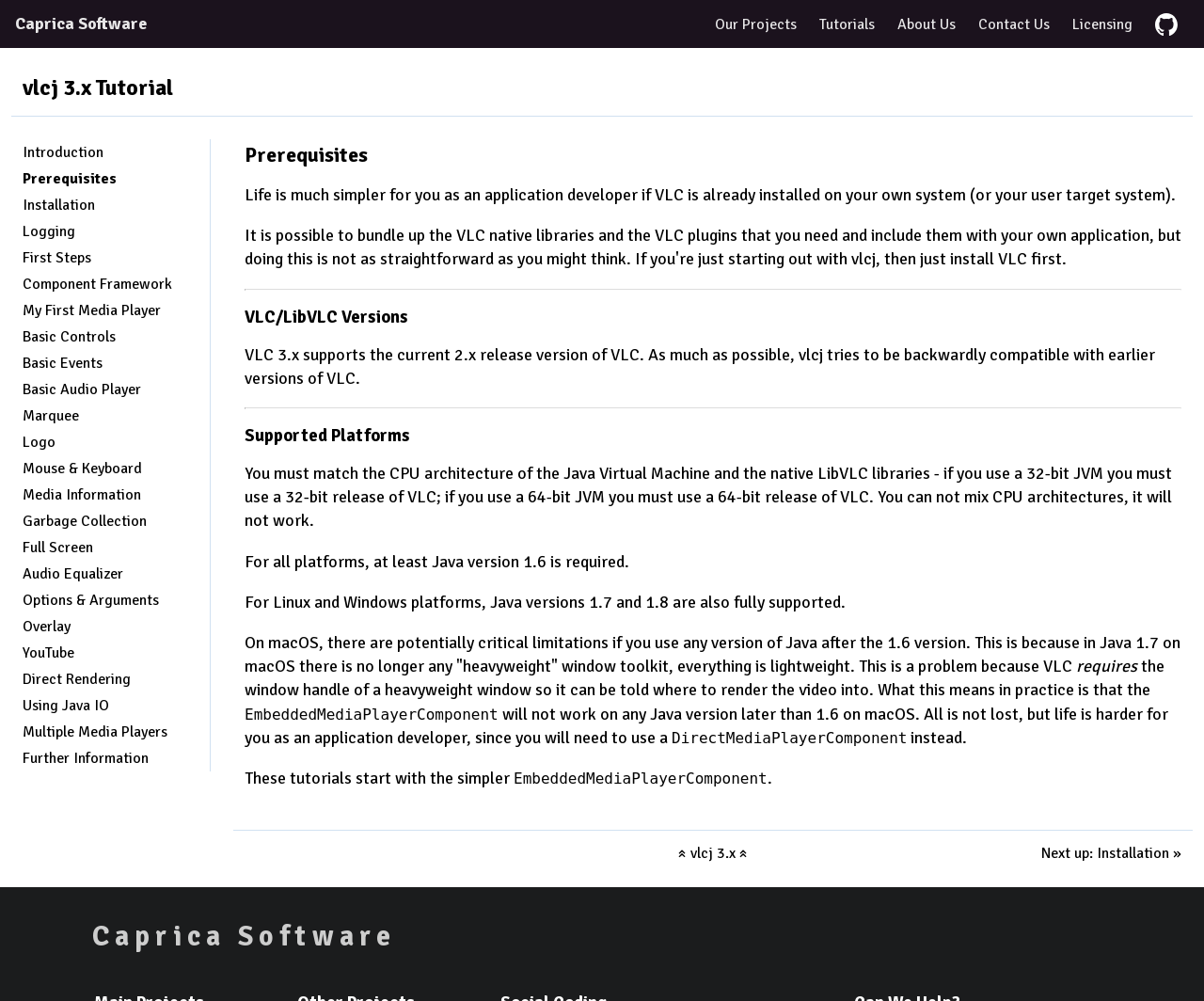Analyze the image and give a detailed response to the question:
What is the prerequisite for using vlcj?

According to the webpage, one of the prerequisites for using vlcj is to have VLC installed on your system, as mentioned in the 'Prerequisites' section.